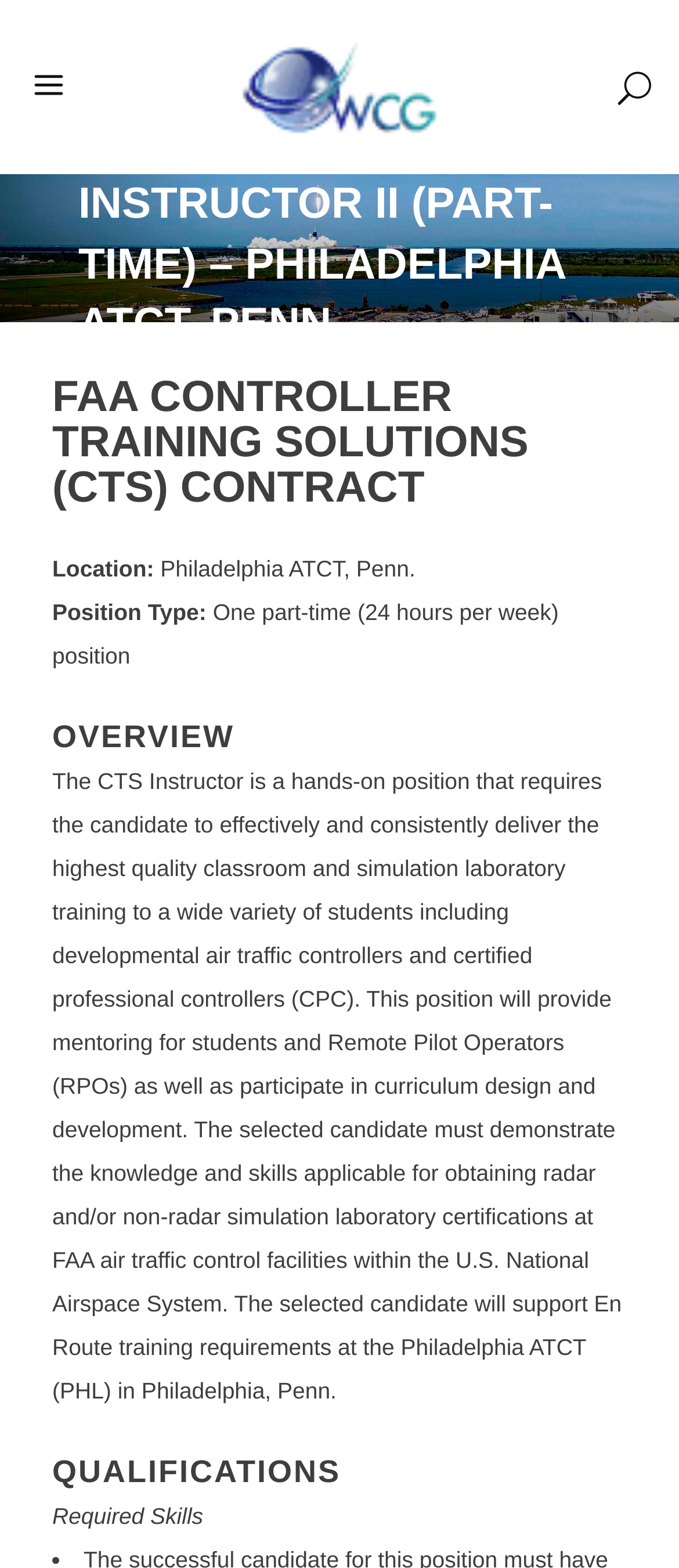Using the description "alt="Logo"", predict the bounding box of the relevant HTML element.

[0.353, 0.019, 0.647, 0.092]